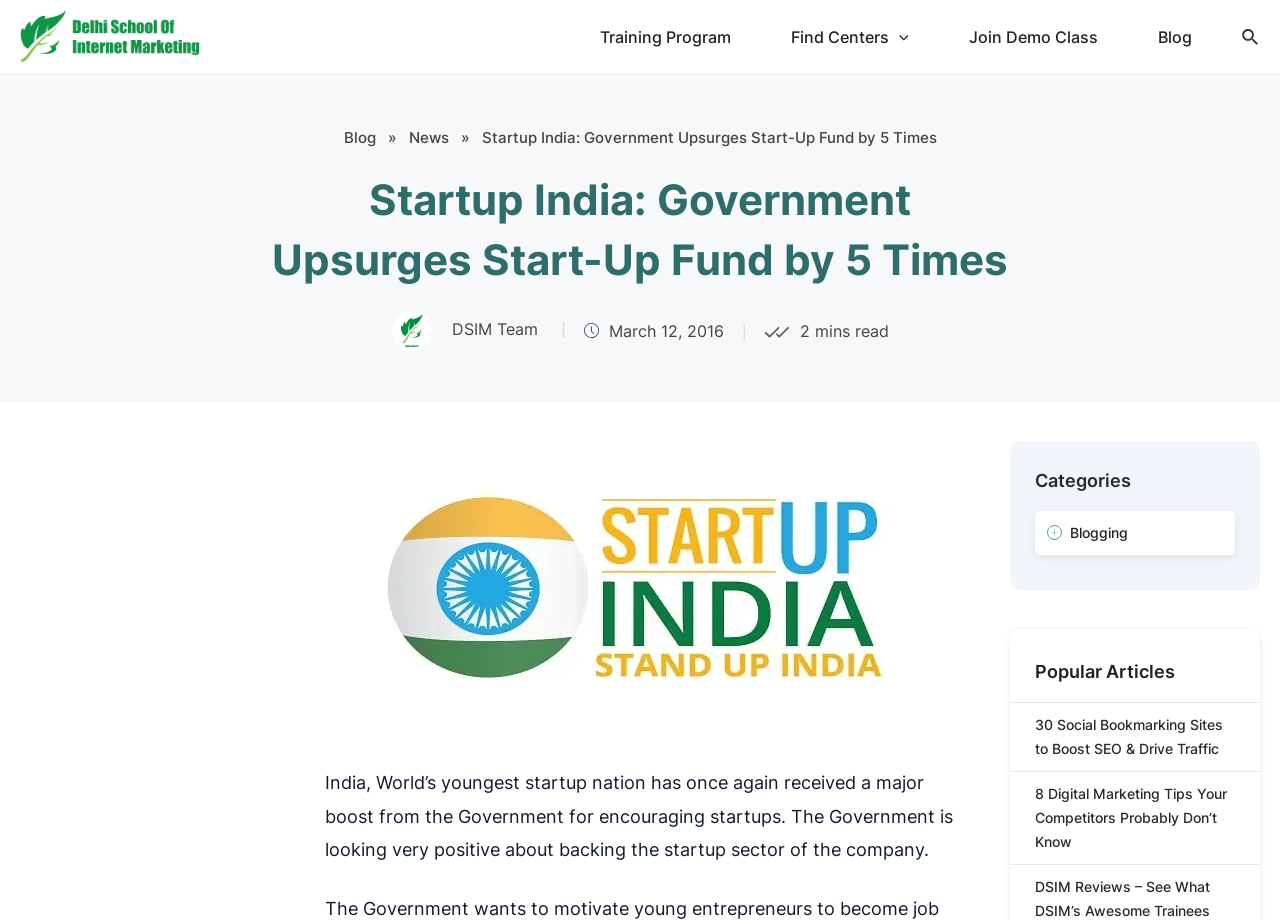Please find the bounding box coordinates of the section that needs to be clicked to achieve this instruction: "Read the article about Digital Marketing Tips".

[0.809, 0.85, 0.965, 0.928]